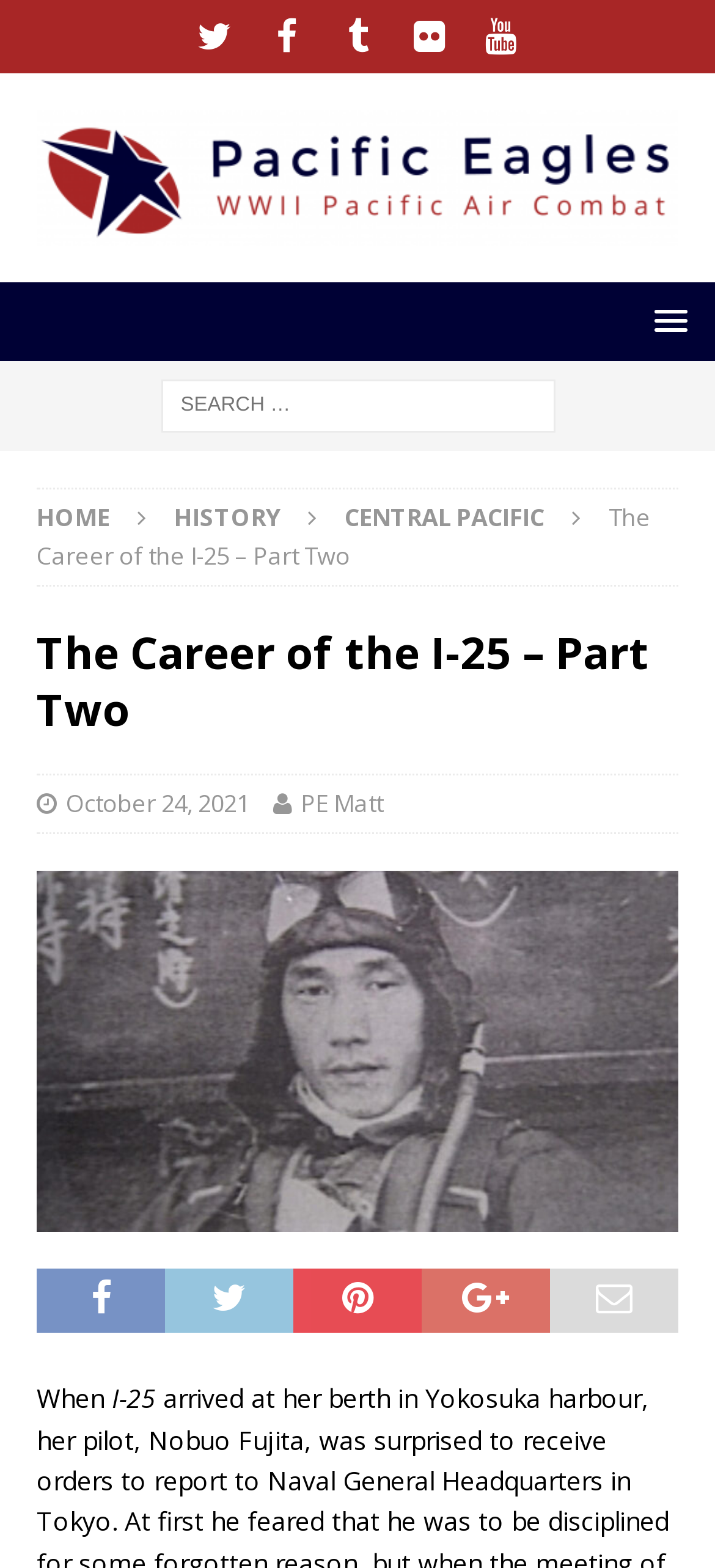Indicate the bounding box coordinates of the element that needs to be clicked to satisfy the following instruction: "Click on the 'Twitter' link". The coordinates should be four float numbers between 0 and 1, i.e., [left, top, right, bottom].

None